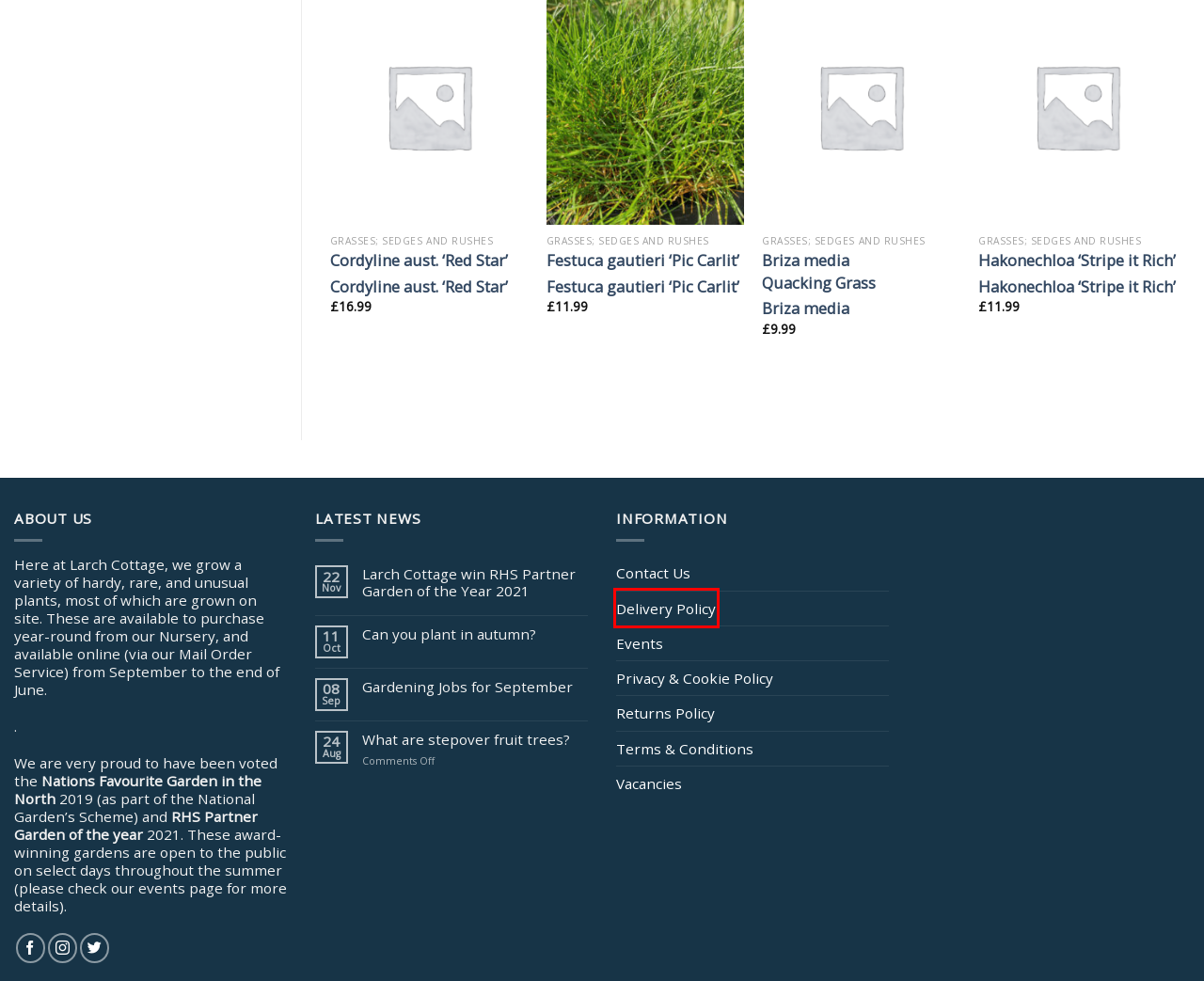You have been given a screenshot of a webpage with a red bounding box around a UI element. Select the most appropriate webpage description for the new webpage that appears after clicking the element within the red bounding box. The choices are:
A. Terms & Conditions – Larch Cottage Nurseries
B. Privacy Policy – Larch Cottage Nurseries
C. Job Opportunities – Larch Cottage Nurseries
D. Delivery – Larch Cottage Nurseries
E. Larch Cottage win RHS Partner Garden of the Year 2021 – Larch Cottage Nurseries
F. Hakonechloa ‘Stripe it Rich’ – Larch Cottage Nurseries
G. Can you plant in autumn? – Larch Cottage Nurseries
H. Cordyline aust. ‘Red Star’ – Larch Cottage Nurseries

D